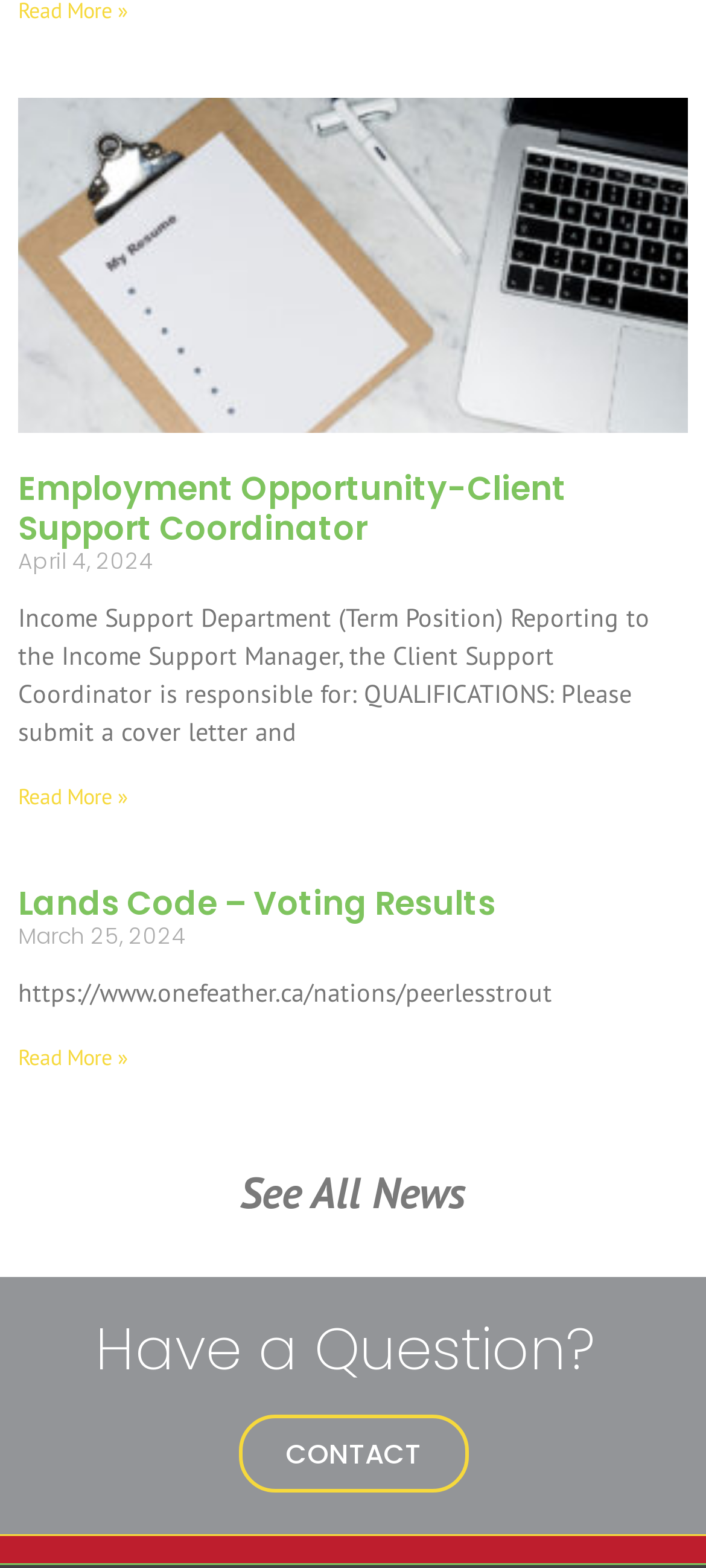Use a single word or phrase to answer the following:
What is the text of the last heading element on the webpage?

Have a Question?